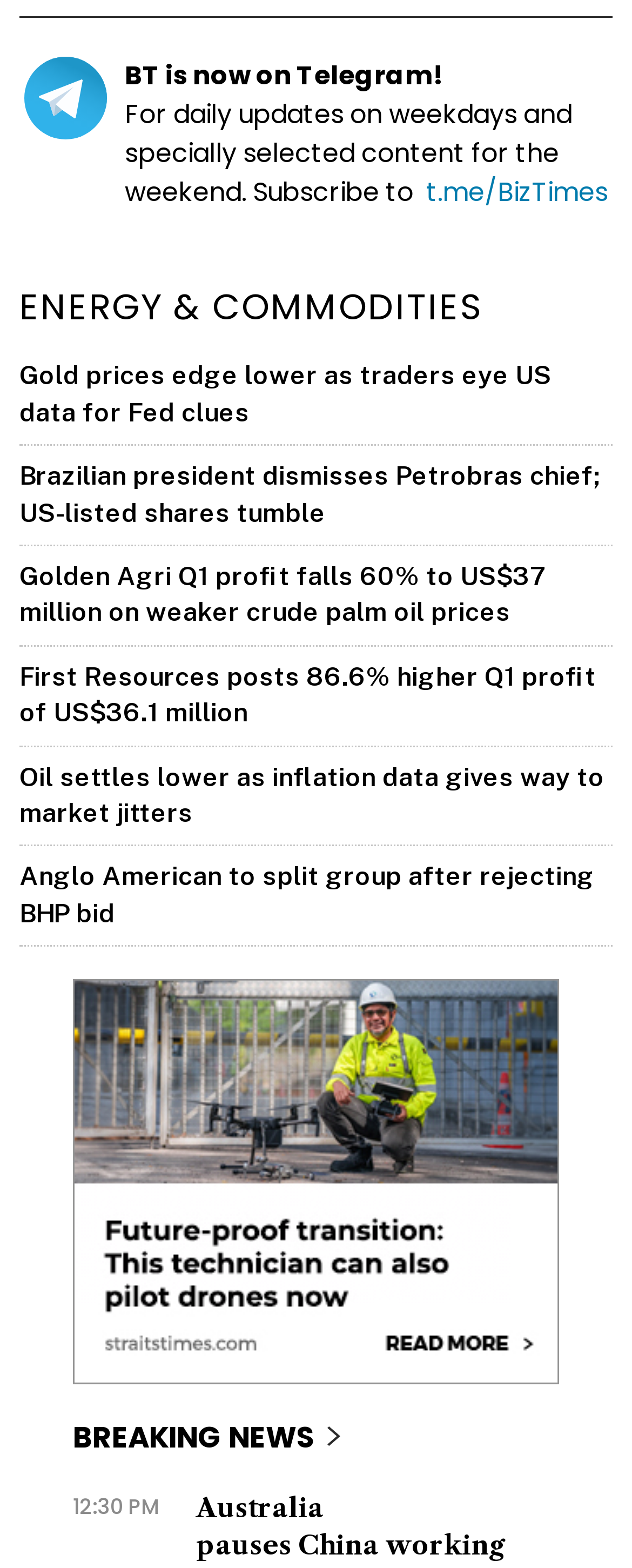What is the platform where BT is available?
Please ensure your answer is as detailed and informative as possible.

BT is available on Telegram, as indicated by the text 'BT is now on Telegram!' and the link 't.me/BizTimes'.